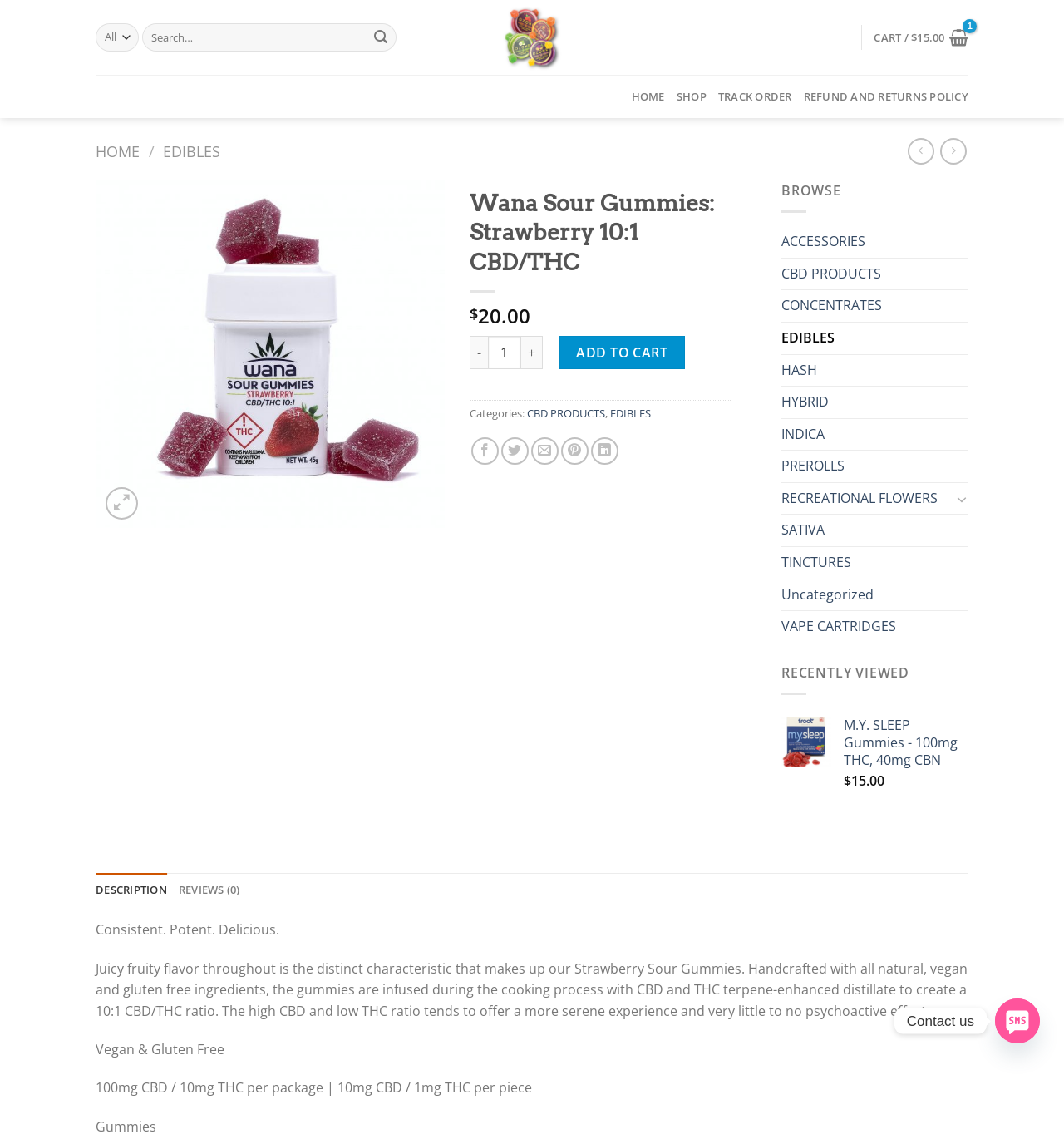Identify the bounding box coordinates of the element to click to follow this instruction: 'Share on Facebook'. Ensure the coordinates are four float values between 0 and 1, provided as [left, top, right, bottom].

[0.443, 0.384, 0.468, 0.408]